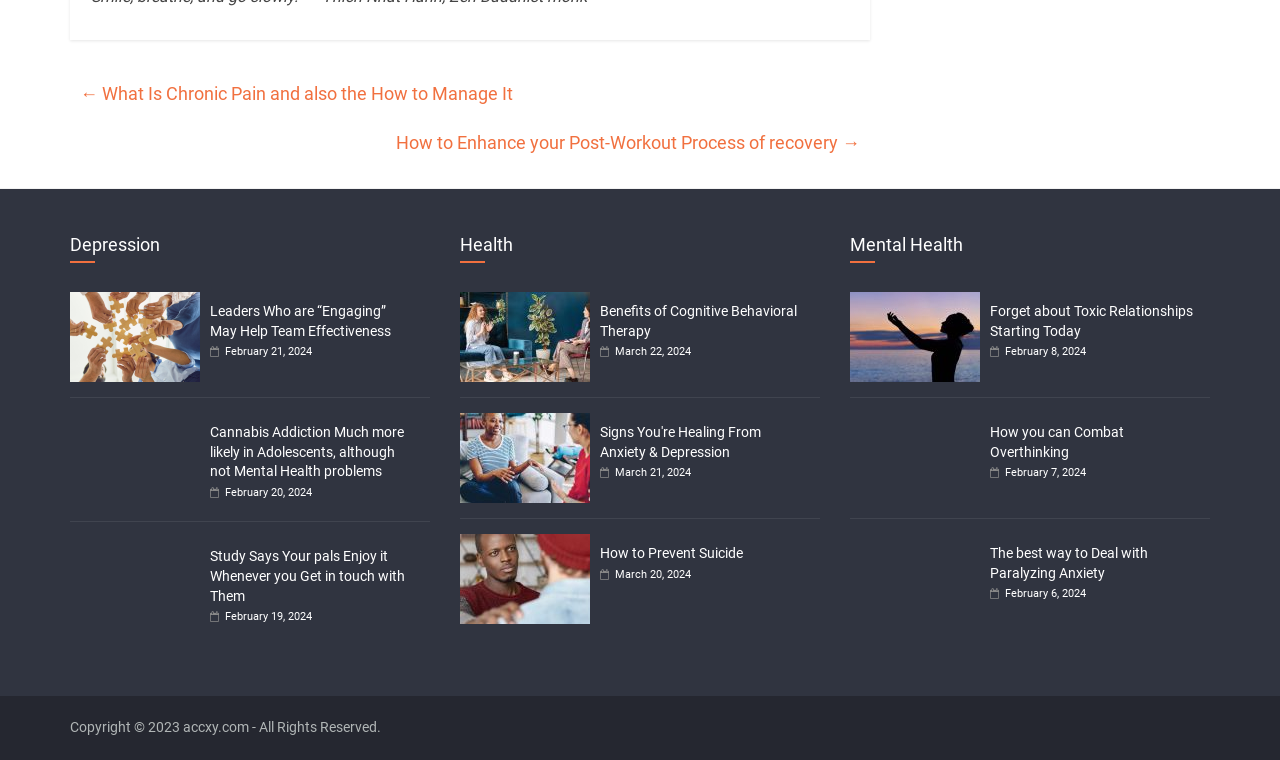Kindly determine the bounding box coordinates for the clickable area to achieve the given instruction: "View the image 'Cannabis Addiction Much more likely in Adolescents, although not Mental Health problems'".

[0.055, 0.543, 0.156, 0.662]